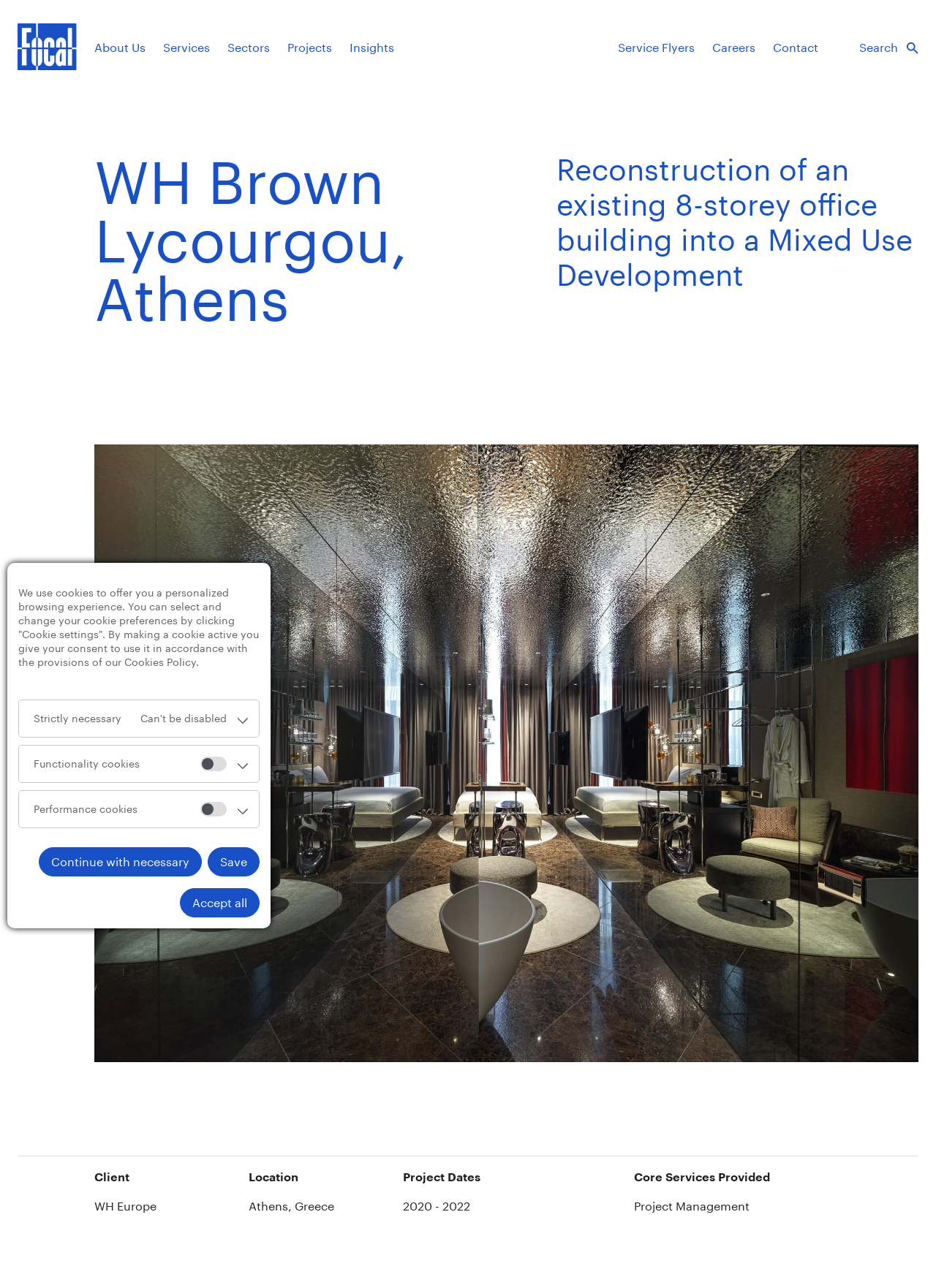What is the location of the project?
Refer to the image and provide a one-word or short phrase answer.

Athens, Greece